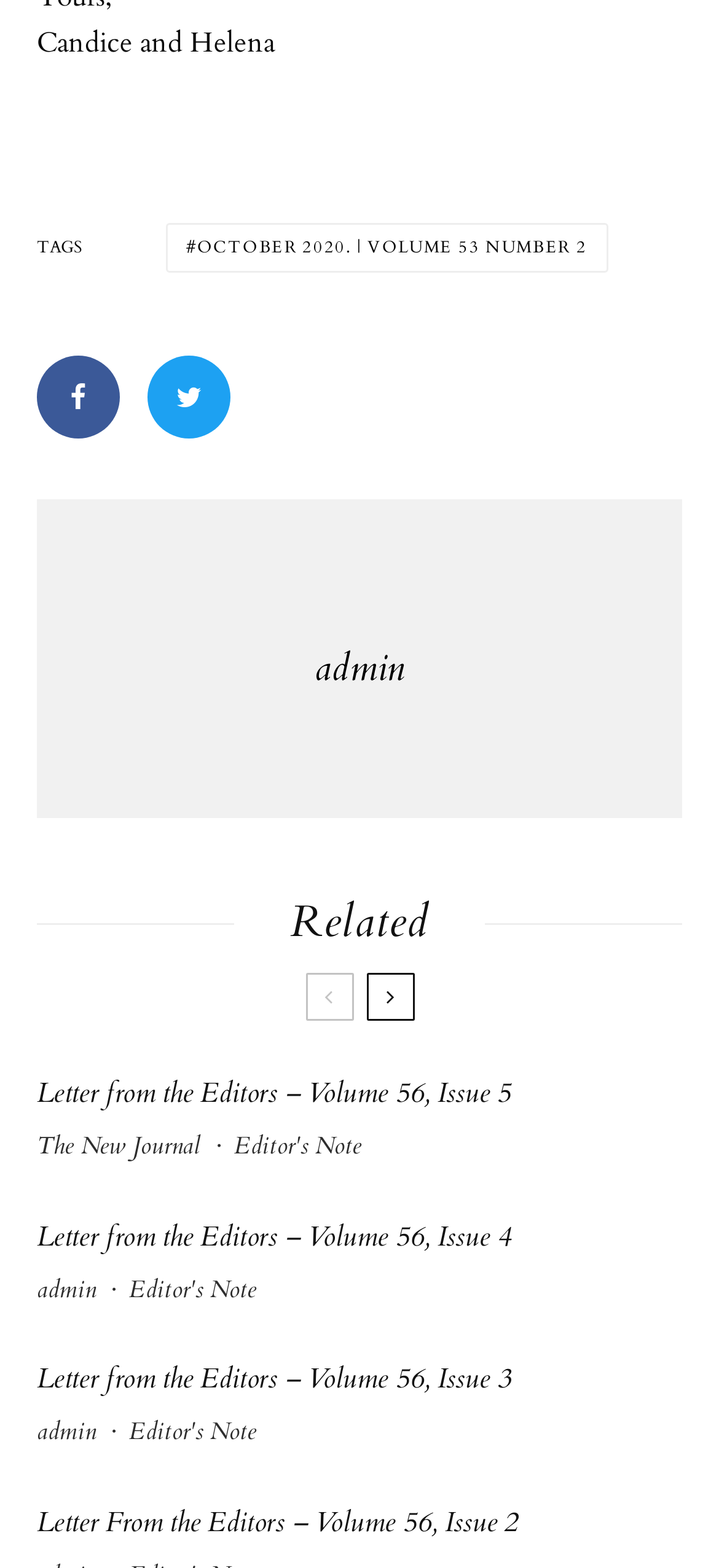Find the bounding box coordinates for the area that should be clicked to accomplish the instruction: "Tweet the current page".

[0.205, 0.227, 0.321, 0.279]